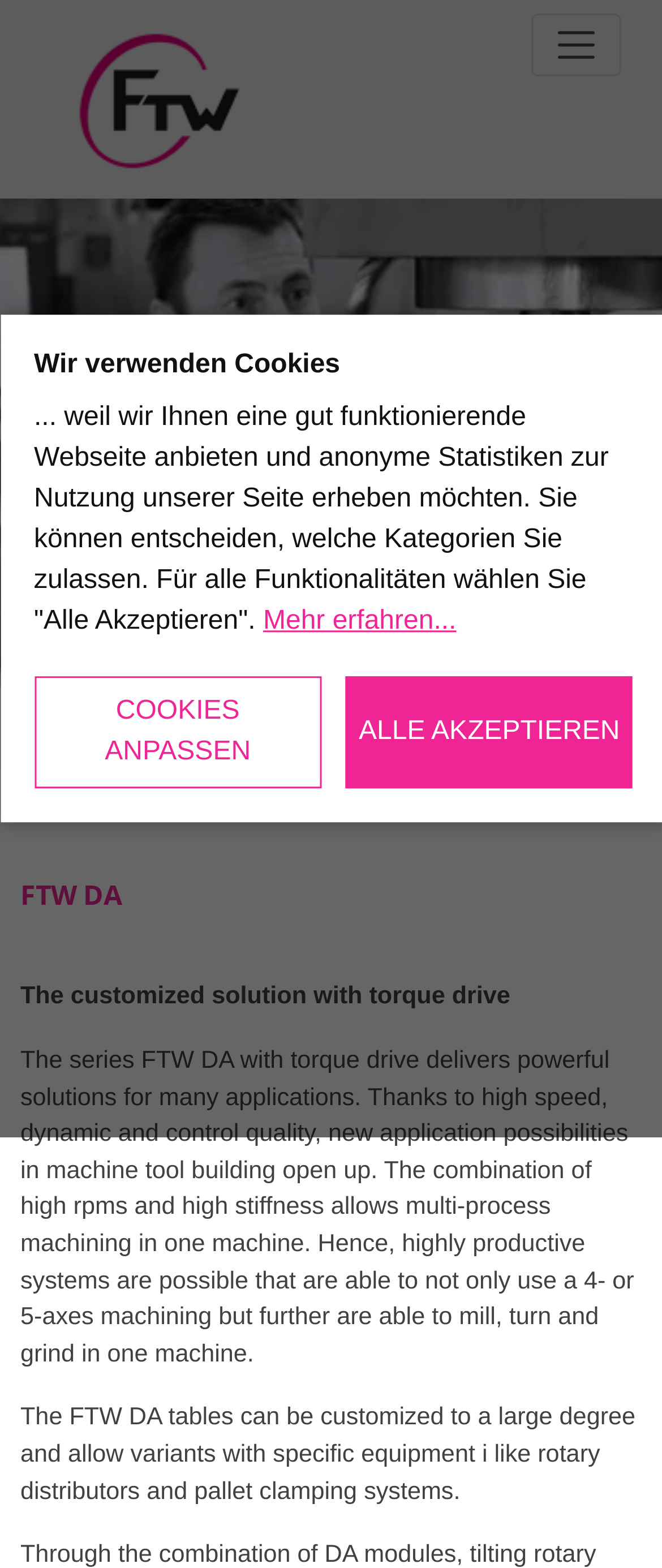Please identify the bounding box coordinates of the area that needs to be clicked to fulfill the following instruction: "Scroll back to top."

[0.849, 0.663, 0.972, 0.715]